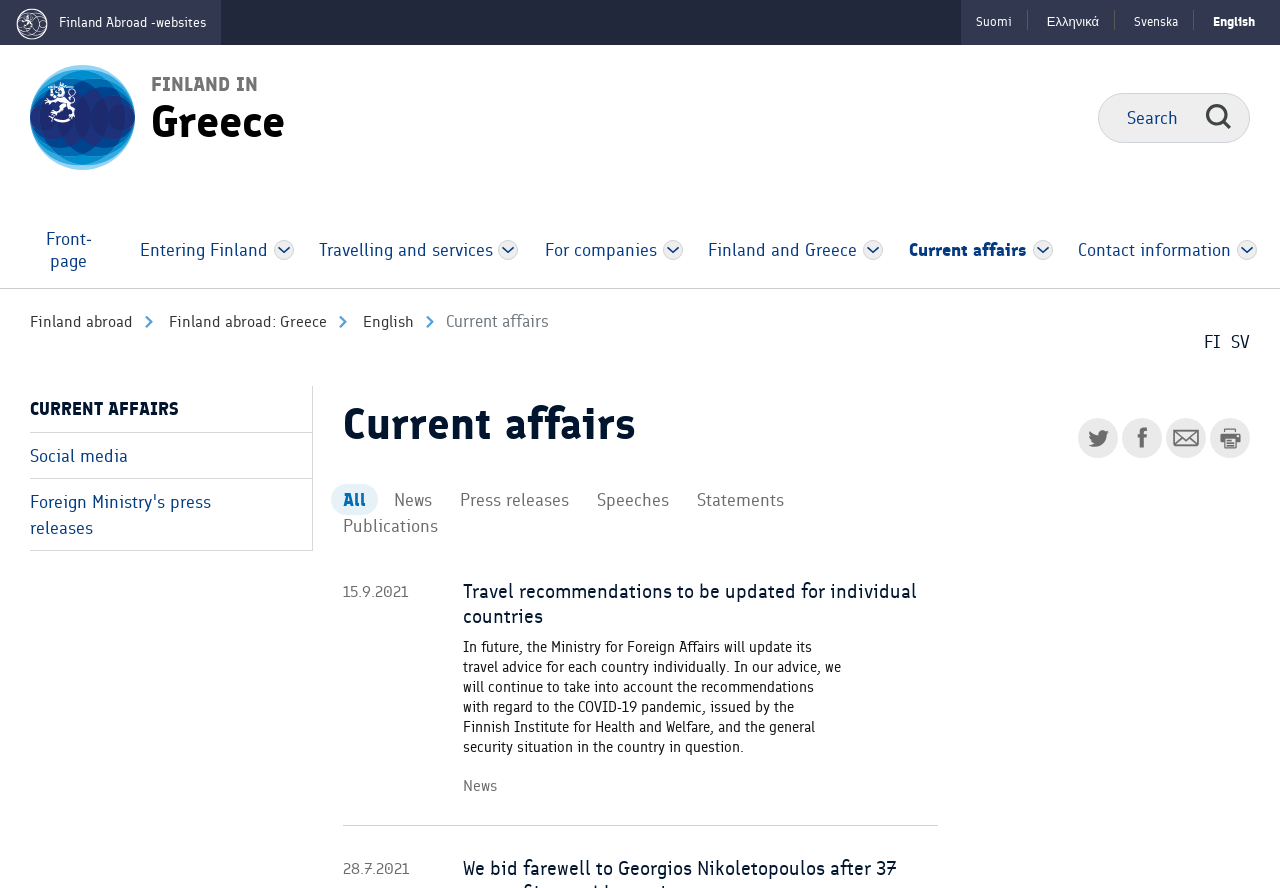Give a short answer using one word or phrase for the question:
How many social media sharing options are available?

3